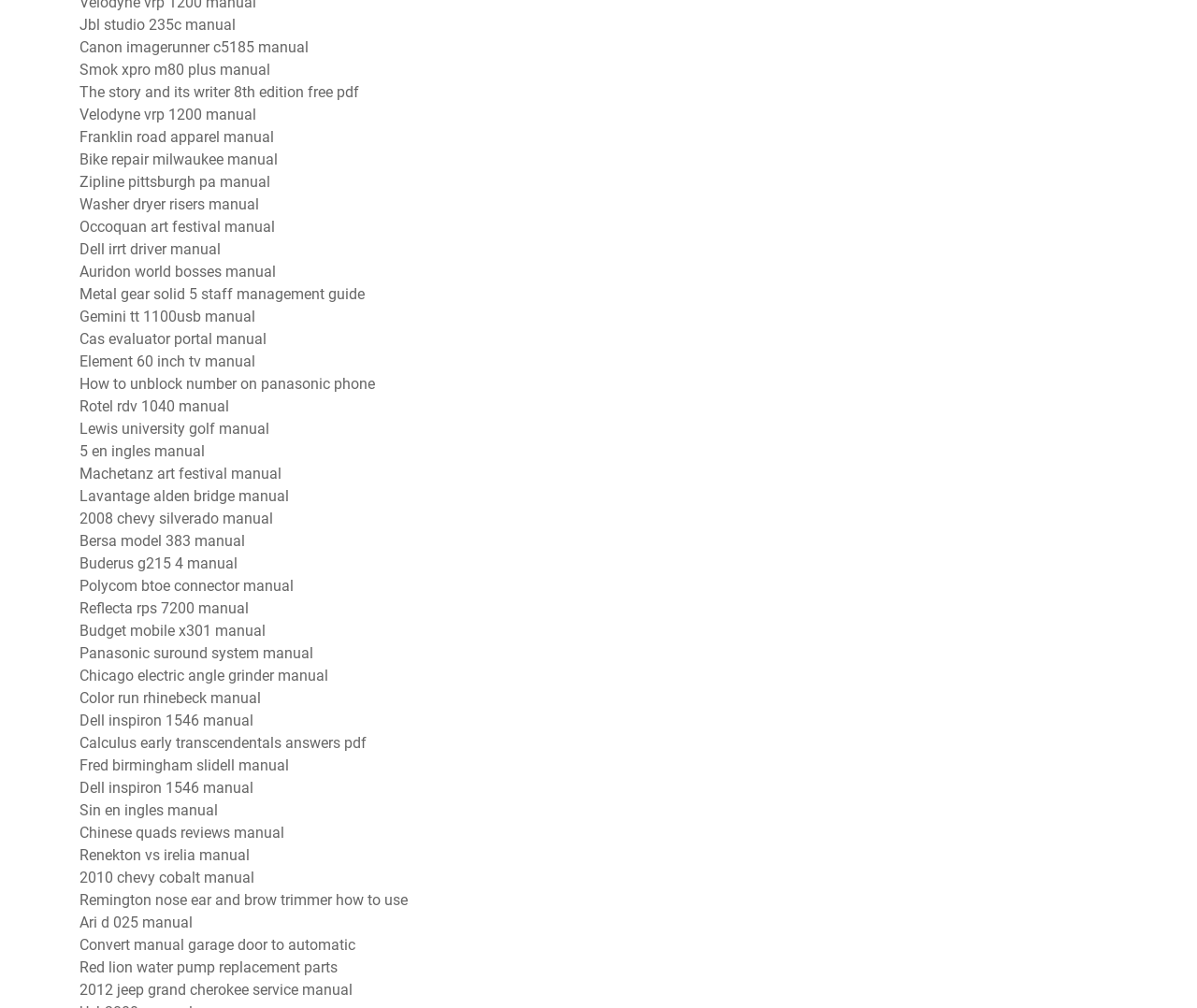Please pinpoint the bounding box coordinates for the region I should click to adhere to this instruction: "Open Smok xpro m80 plus manual".

[0.066, 0.061, 0.226, 0.078]